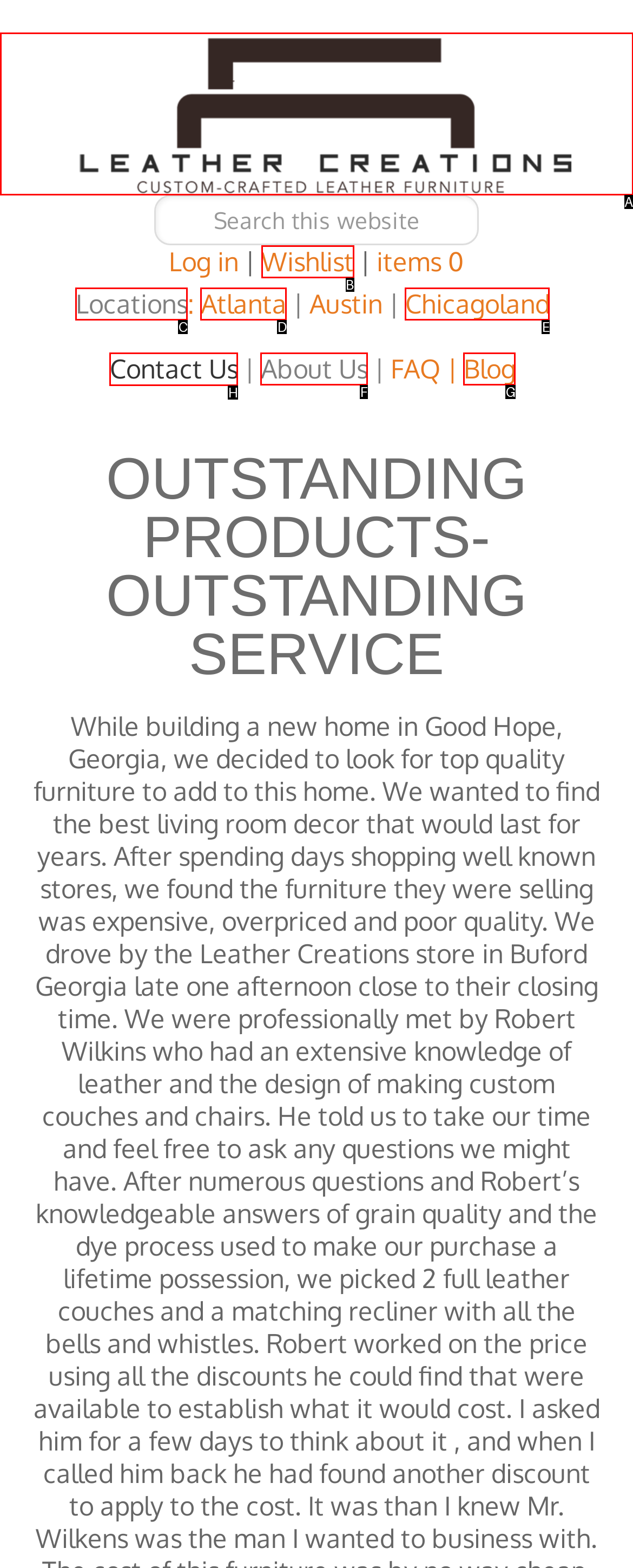Which choice should you pick to execute the task: contact us
Respond with the letter associated with the correct option only.

None